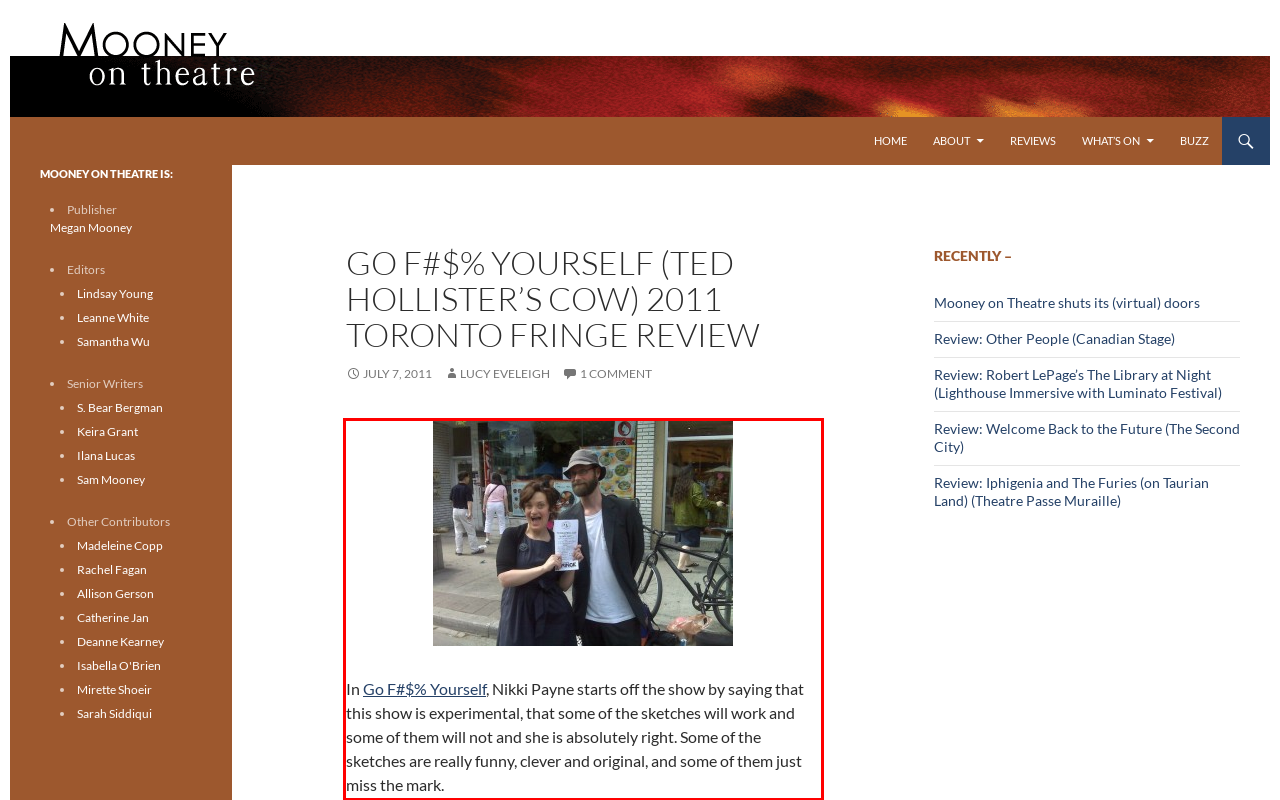Within the screenshot of a webpage, identify the red bounding box and perform OCR to capture the text content it contains.

In Go F#$% Yourself, Nikki Payne starts off the show by saying that this show is experimental, that some of the sketches will work and some of them will not and she is absolutely right. Some of the sketches are really funny, clever and original, and some of them just miss the mark.